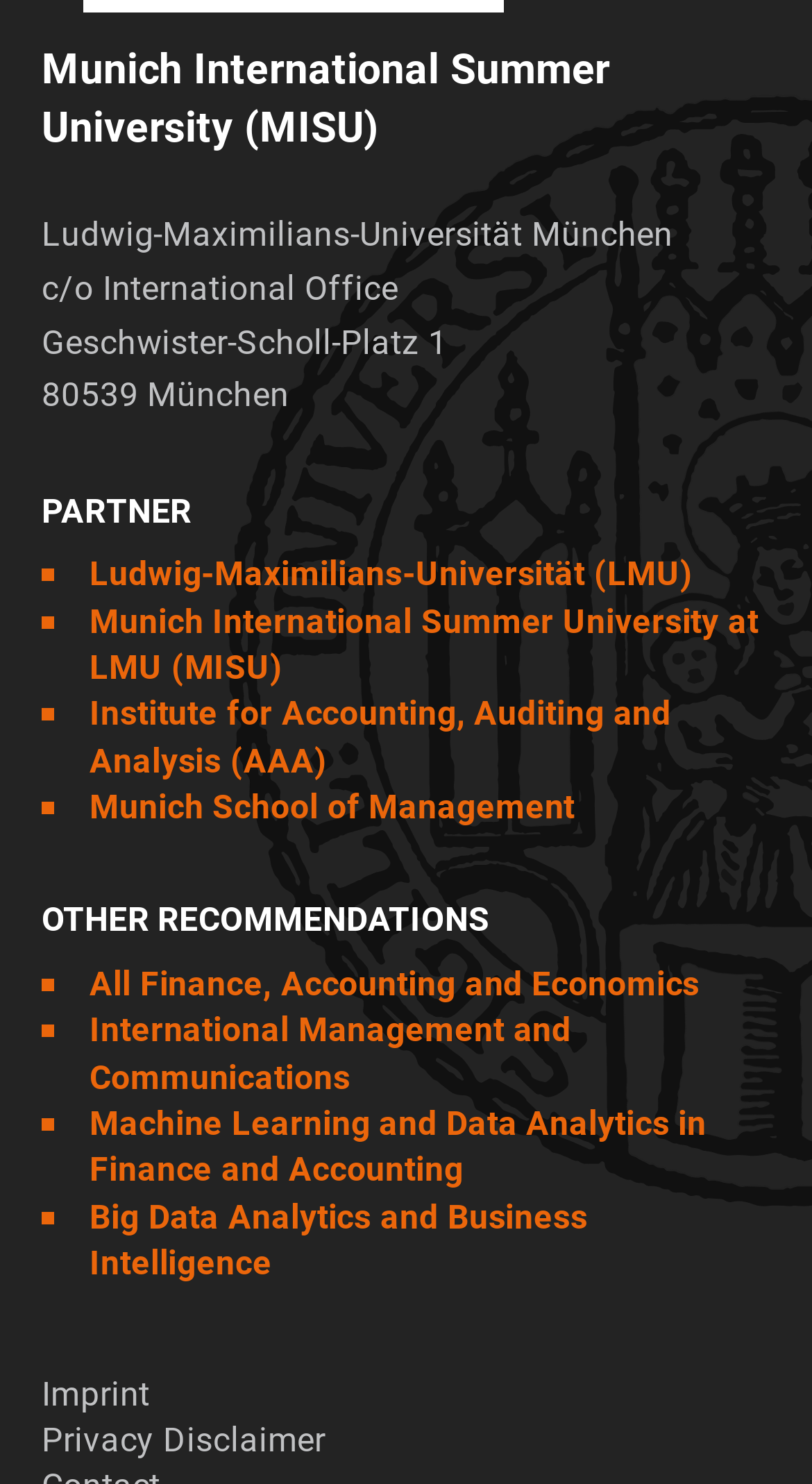Identify and provide the bounding box for the element described by: "All Finance, Accounting and Economics".

[0.11, 0.649, 0.862, 0.676]